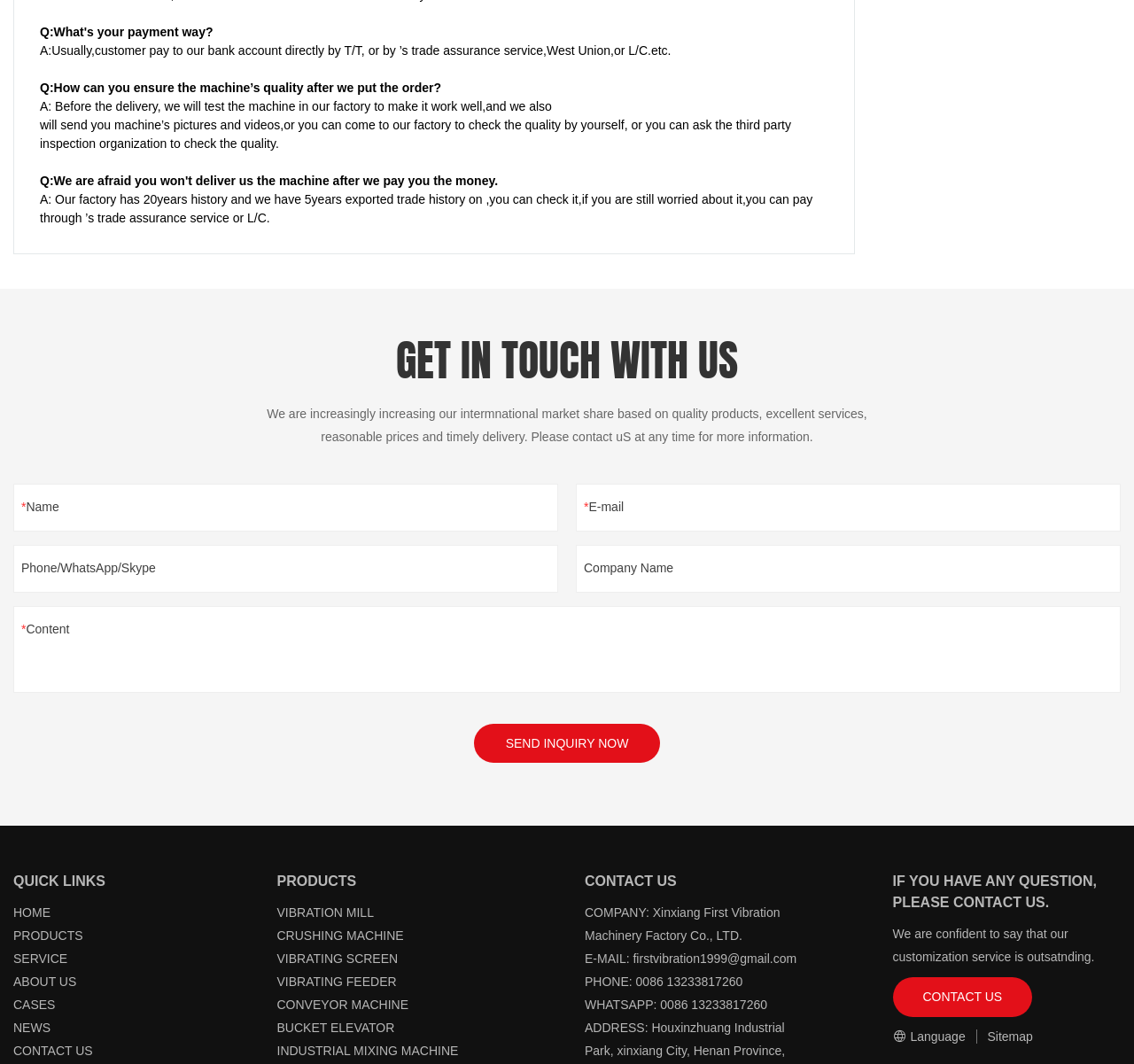How can customers ensure the machine's quality?
Look at the image and answer the question using a single word or phrase.

Test in factory, send pictures and videos, or third-party inspection